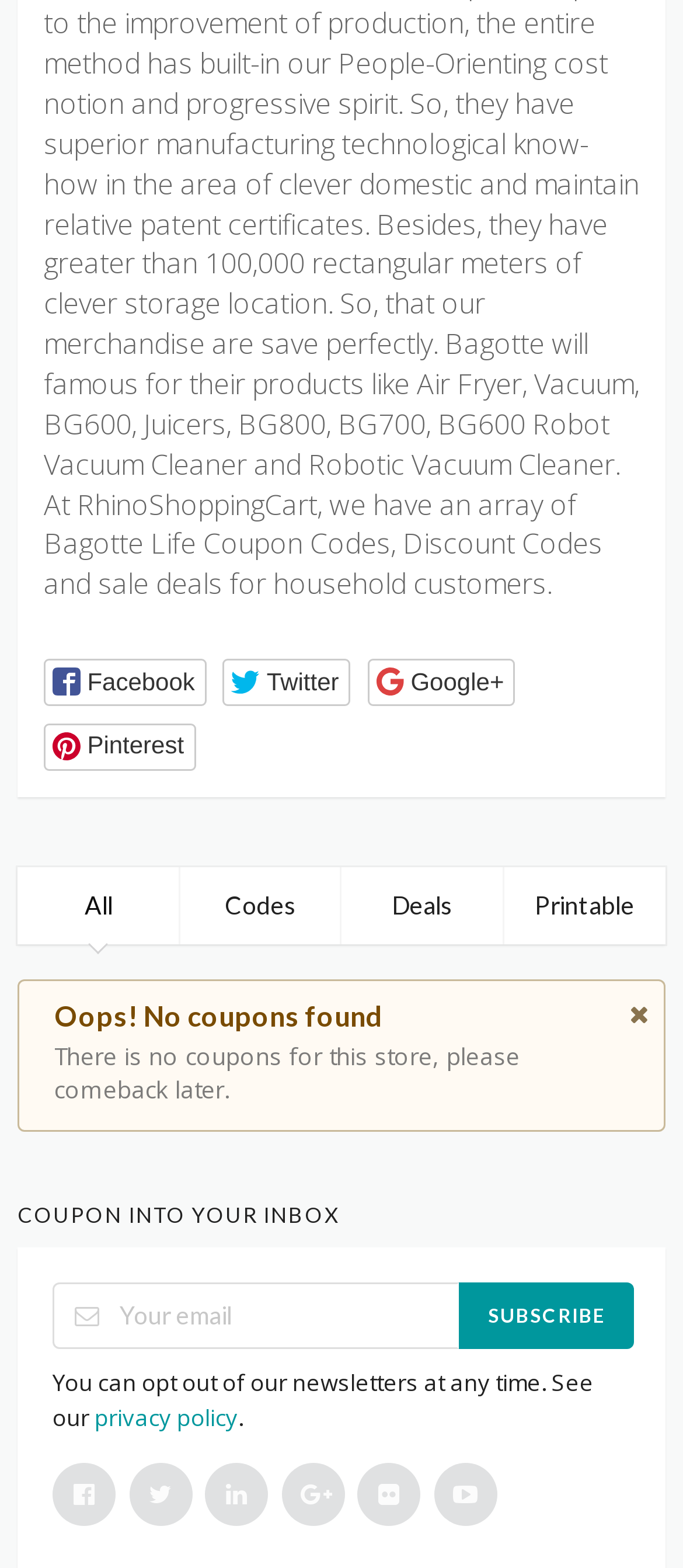Specify the bounding box coordinates for the region that must be clicked to perform the given instruction: "Click the Facebook button".

[0.064, 0.42, 0.302, 0.45]